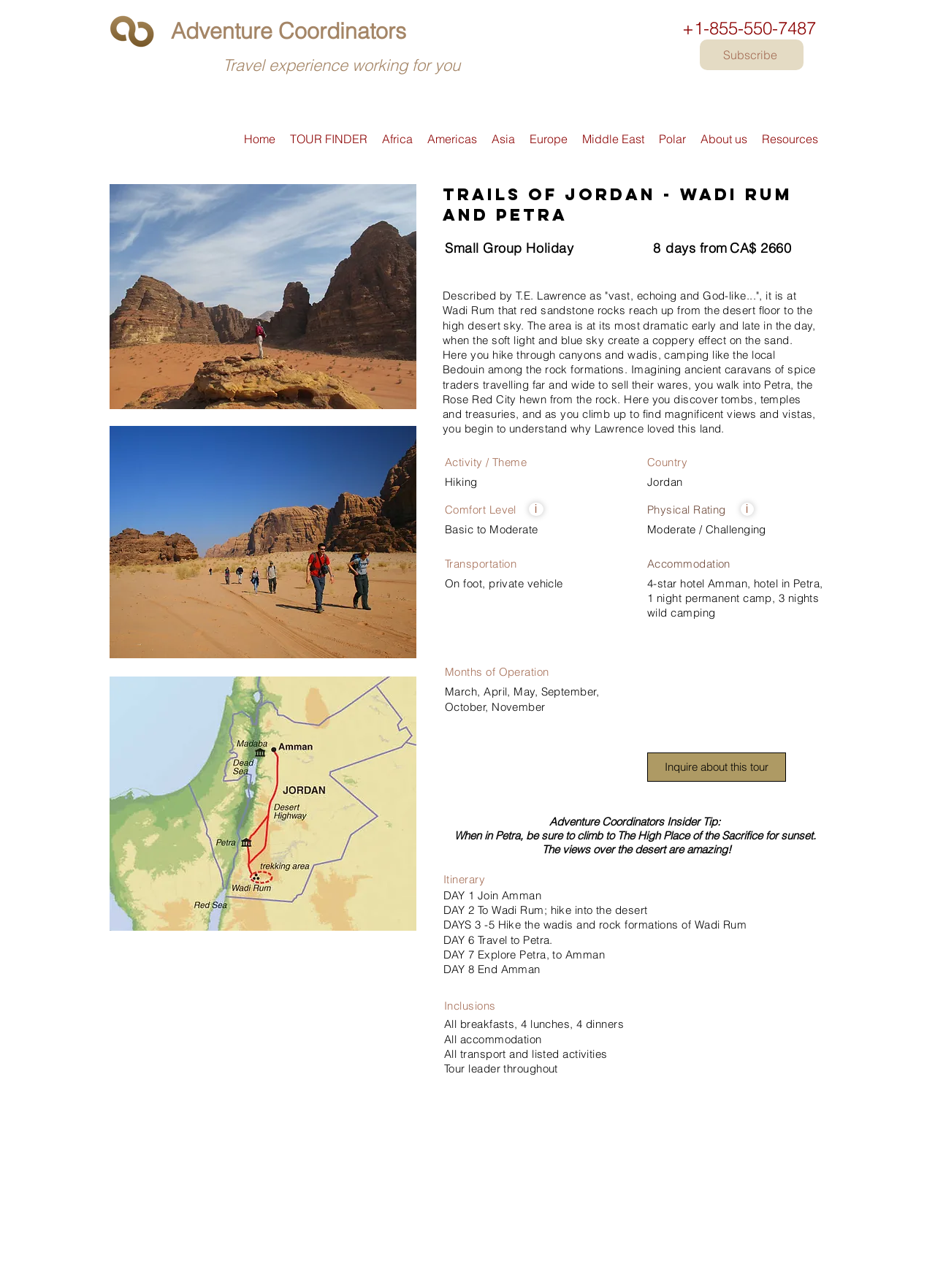What is the name of the city where the tour ends?
Please answer the question as detailed as possible.

I found the city name by looking at the static text element with the text 'DAY 8 End Amman' which indicates that the tour ends in Amman.